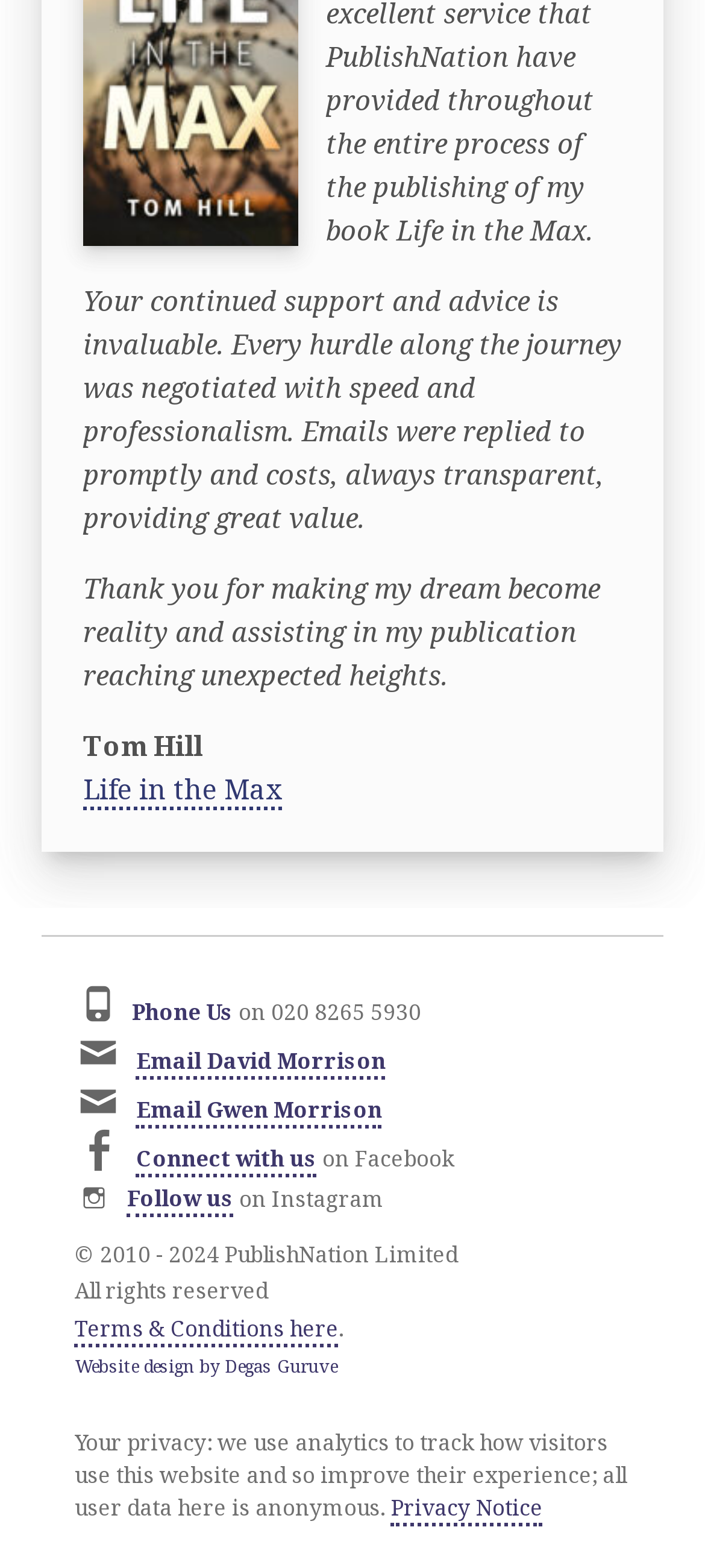Analyze the image and provide a detailed answer to the question: What is the year when the copyright started?

The copyright notice at the bottom of the webpage mentions '© 2010 - 2024 PublishNation Limited', indicating that the copyright started in 2010.